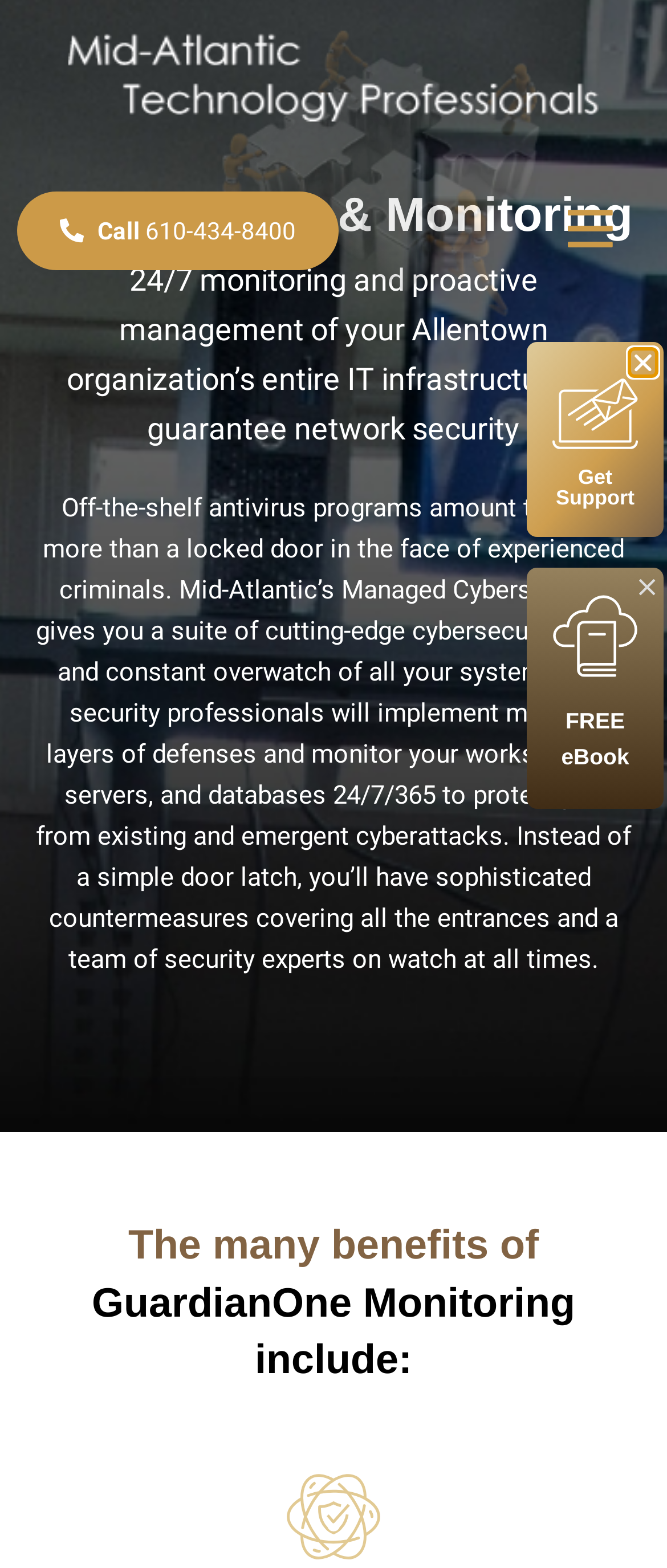Based on what you see in the screenshot, provide a thorough answer to this question: What is the phone number to call for support?

I found the phone number by looking at the link element with the text 'Call 610-434-8400' which is located at the top of the page.